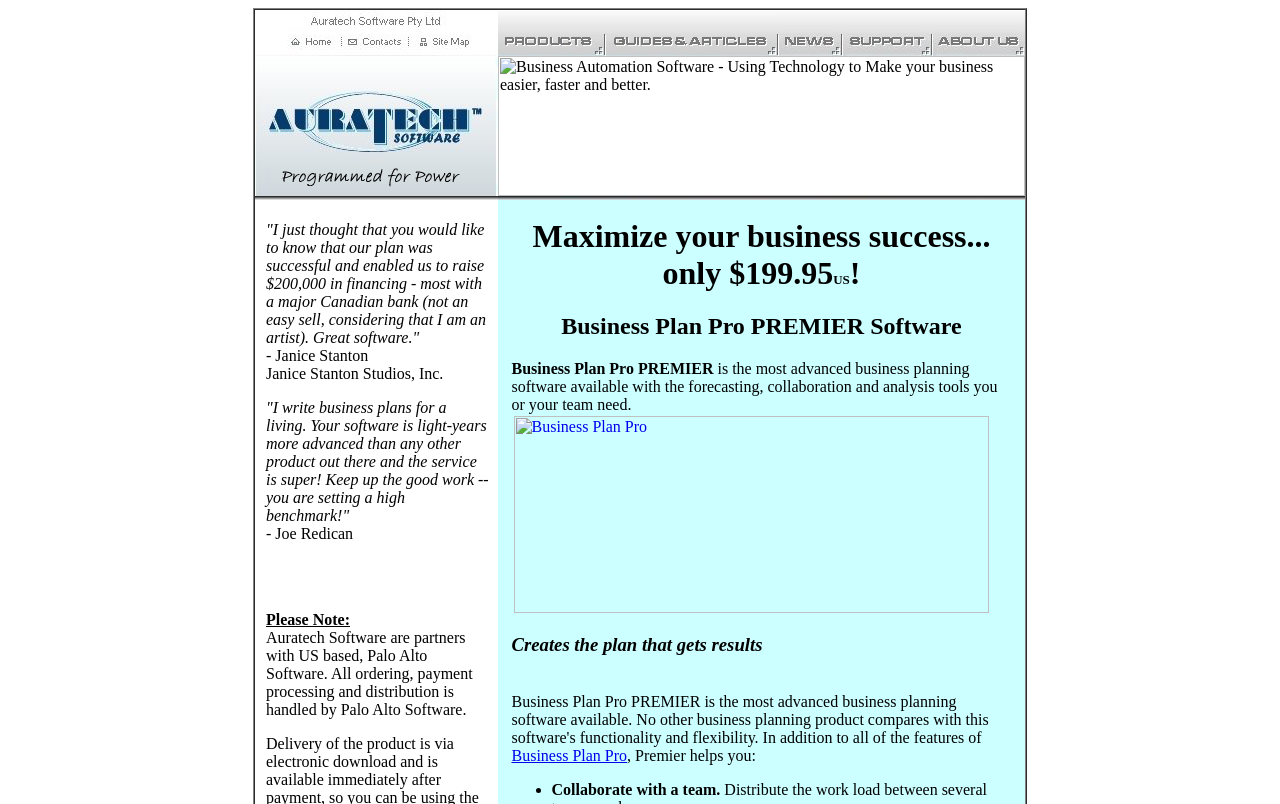Based on what you see in the screenshot, provide a thorough answer to this question: What is the purpose of the software mentioned on the webpage?

The webpage is about a software that helps in creating business plans. This is evident from the text 'Software for easily creating effective business plans for your business' and the heading 'Business Plan Pro PREMIER Software'.